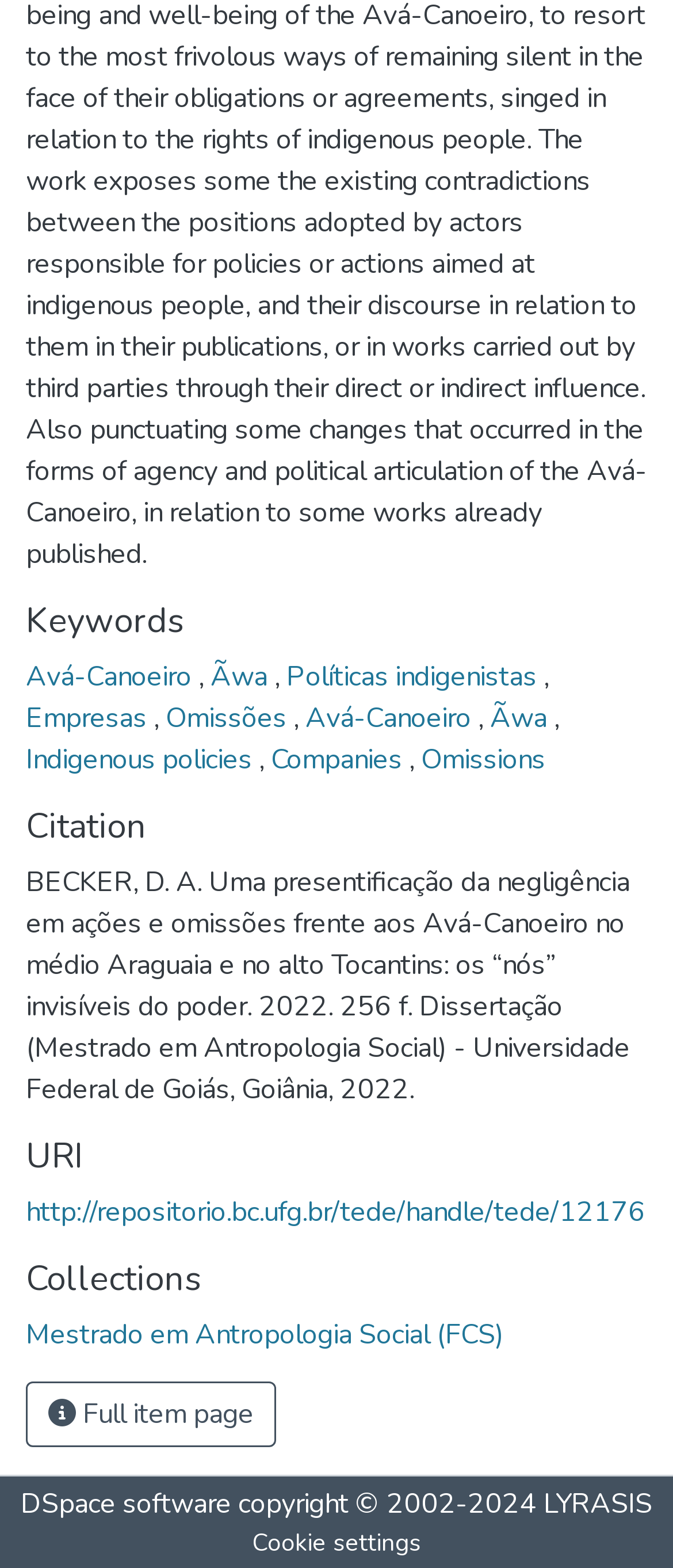How many links are there under the 'Keywords' heading?
Please respond to the question with a detailed and thorough explanation.

I found the heading 'Keywords' and below it, there are five link elements: 'Avá-Canoeiro', 'Ãwa', 'Políticas indigenistas', 'Empresas', and 'Omissões'.